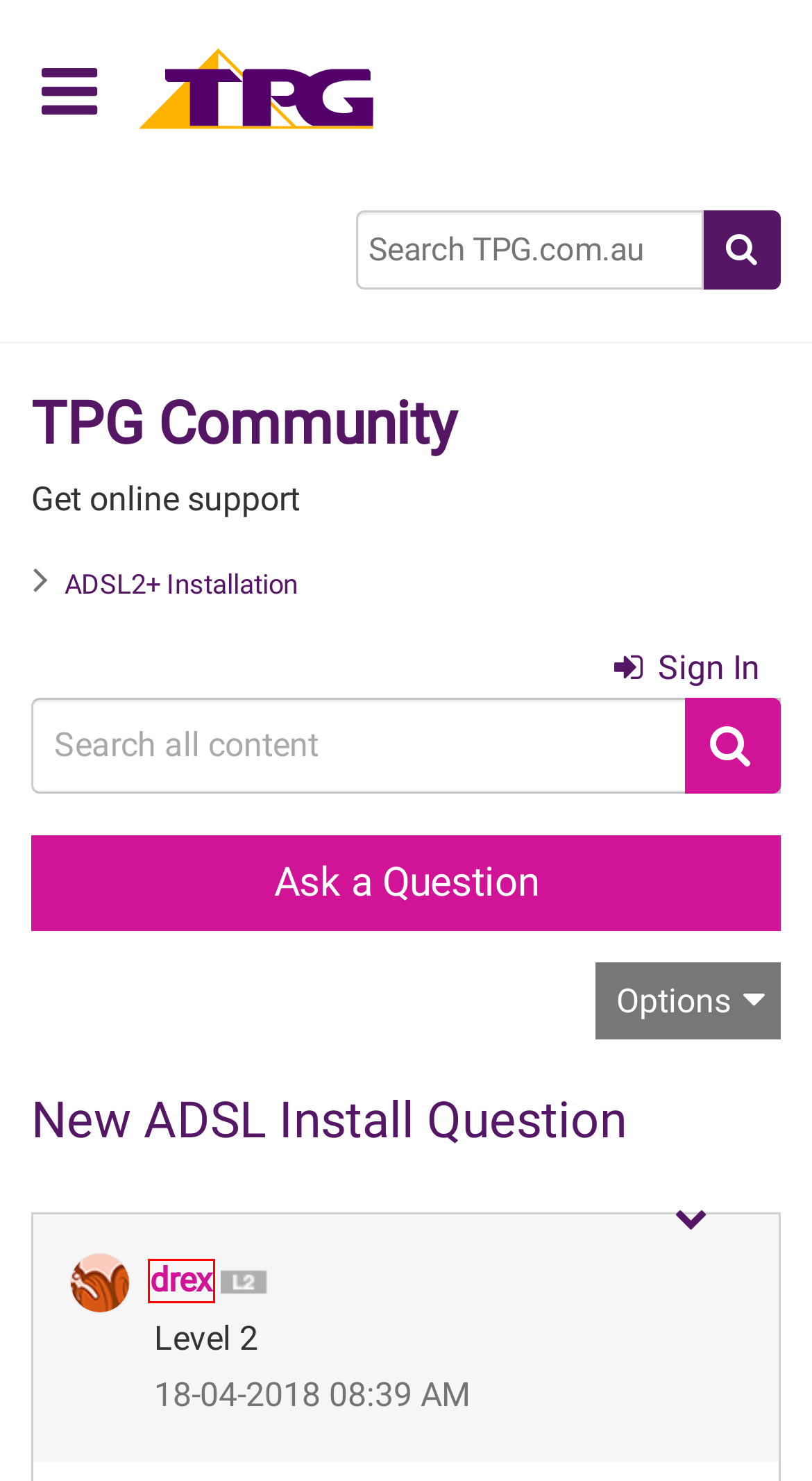You have a screenshot of a webpage with a red rectangle bounding box around an element. Identify the best matching webpage description for the new page that appears after clicking the element in the bounding box. The descriptions are:
A. Business Services | TPG Telecom
B. About us and our services | TPG
C. TPG My Account Login
D. nbn®, Internet & Mobile Service Provider | TPG
E. Sign In to TPG Community - TPG Community
F. Compare Internet Plans | TPG
G. About drex - TPG Community
H. Accessibility Support | TPG website

G